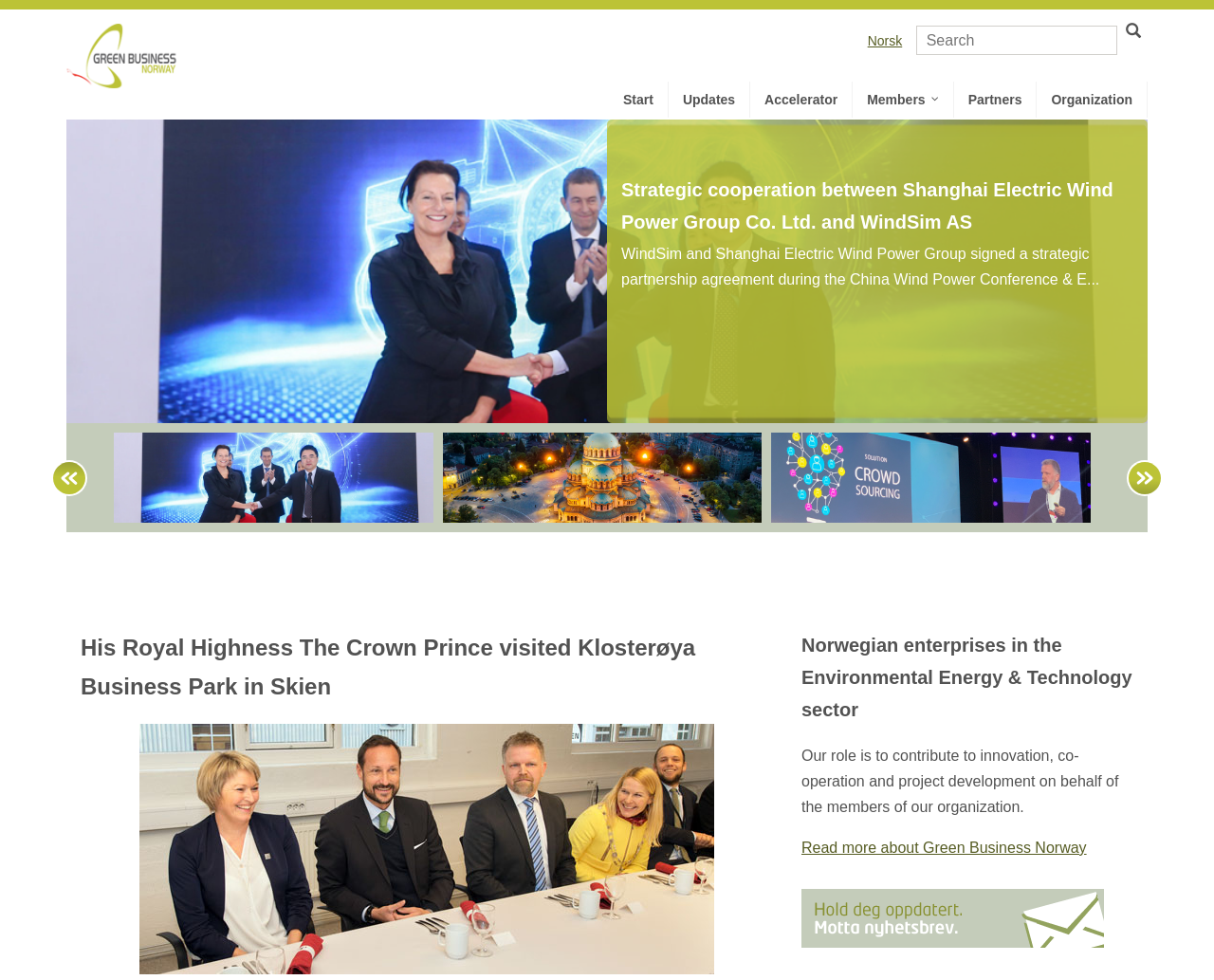Create a detailed summary of all the visual and textual information on the webpage.

The webpage is titled "Green Business Norway" and features a prominent logo at the top left corner, accompanied by a search bar at the top right corner. The search bar consists of a text box and a search button toggle.

Below the search bar, there is a navigation menu with six links: "Start", "Updates", "Accelerator", "Members", "Partners", and "Organization". These links are aligned horizontally and take up most of the width of the page.

On the left side of the page, there is a news article with a heading "Strategic cooperation between Shanghai Electric Wind Power Group Co. Ltd. and WindSim AS" and a brief summary of the article. The article is accompanied by a large image that spans almost the entire width of the page.

Below the news article, there is a slideshow with three images, each taking up about a third of the page width. The slideshow has navigation buttons on either side, allowing users to navigate through the images.

On the right side of the page, there are three headings: "His Royal Highness The Crown Prince visited Klosterøya Business Park in Skien", "Norwegian enterprises in the Environmental Energy & Technology sector", and a brief description of Green Business Norway's role. There is also a "Read more" link and a social media link with an icon.

Overall, the webpage has a clean layout with a focus on showcasing news articles, images, and navigation links.